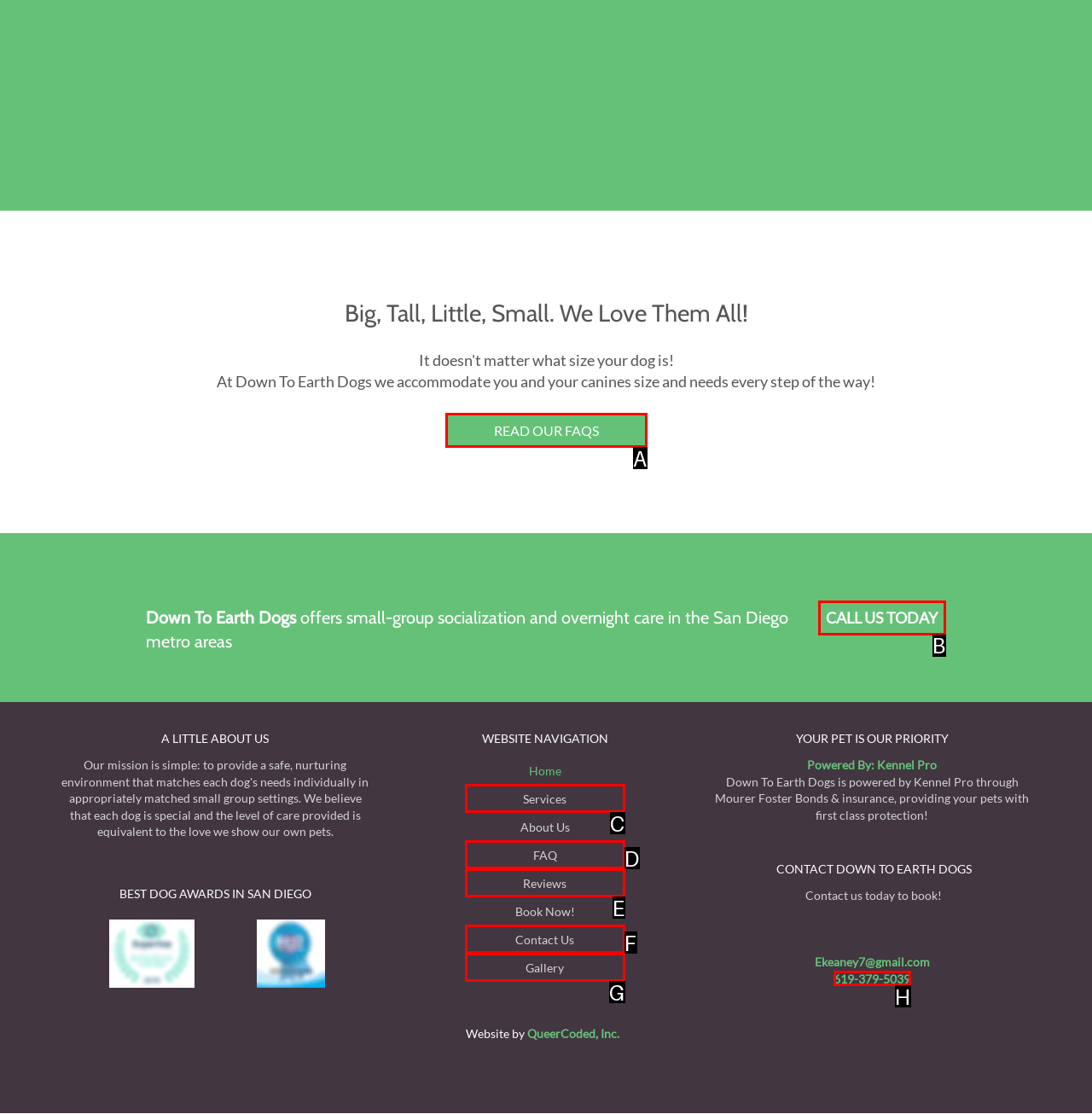From the description: READ OUR FAQS, select the HTML element that fits best. Reply with the letter of the appropriate option.

A